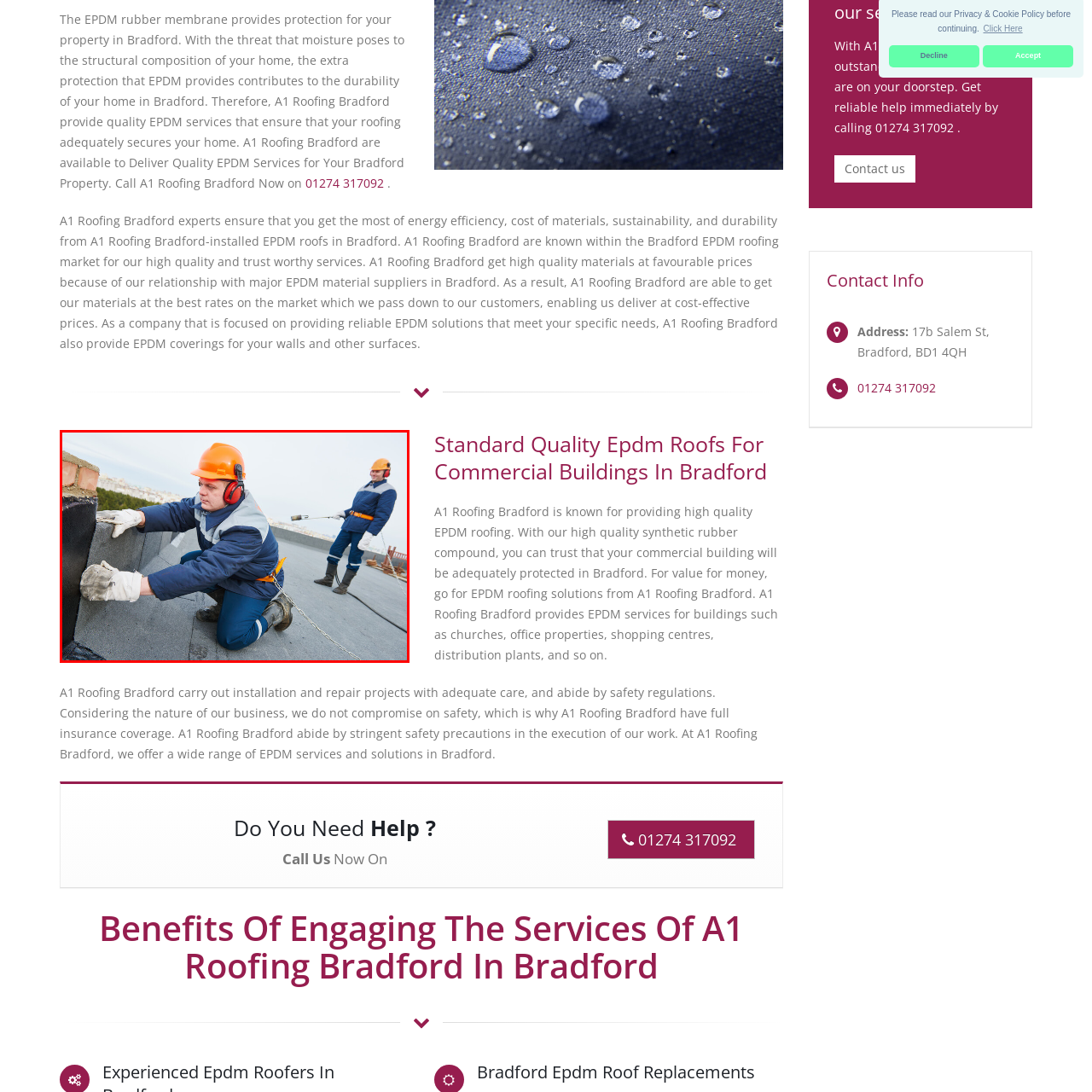Analyze the content inside the red box, What is the focus of A1 Roofing Bradford's EPDM services? Provide a short answer using a single word or phrase.

Commercial properties in Bradford